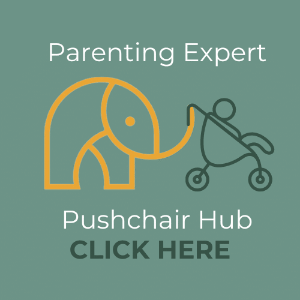Break down the image and provide a full description, noting any significant aspects.

The image features a playful and modern graphic design with a light green background. Prominently displayed is a stylized elephant on the left, gently interacting with a simple representation of a stroller, symbolizing a connection between parenting and child mobility. Above these illustrations, the text "Parenting Expert" is written in a clean, bold font, suggesting a focus on expert advice for parents. Below the illustrations, the words "Pushchair Hub" are featured, emphasizing a helpful resource related to strollers. The call-to-action "CLICK HERE" is prominently placed at the bottom, inviting viewers to engage further. This design effectively captures the essence of parenting support and the practicality of pushchairs, appealing to parents seeking guidance and resources.